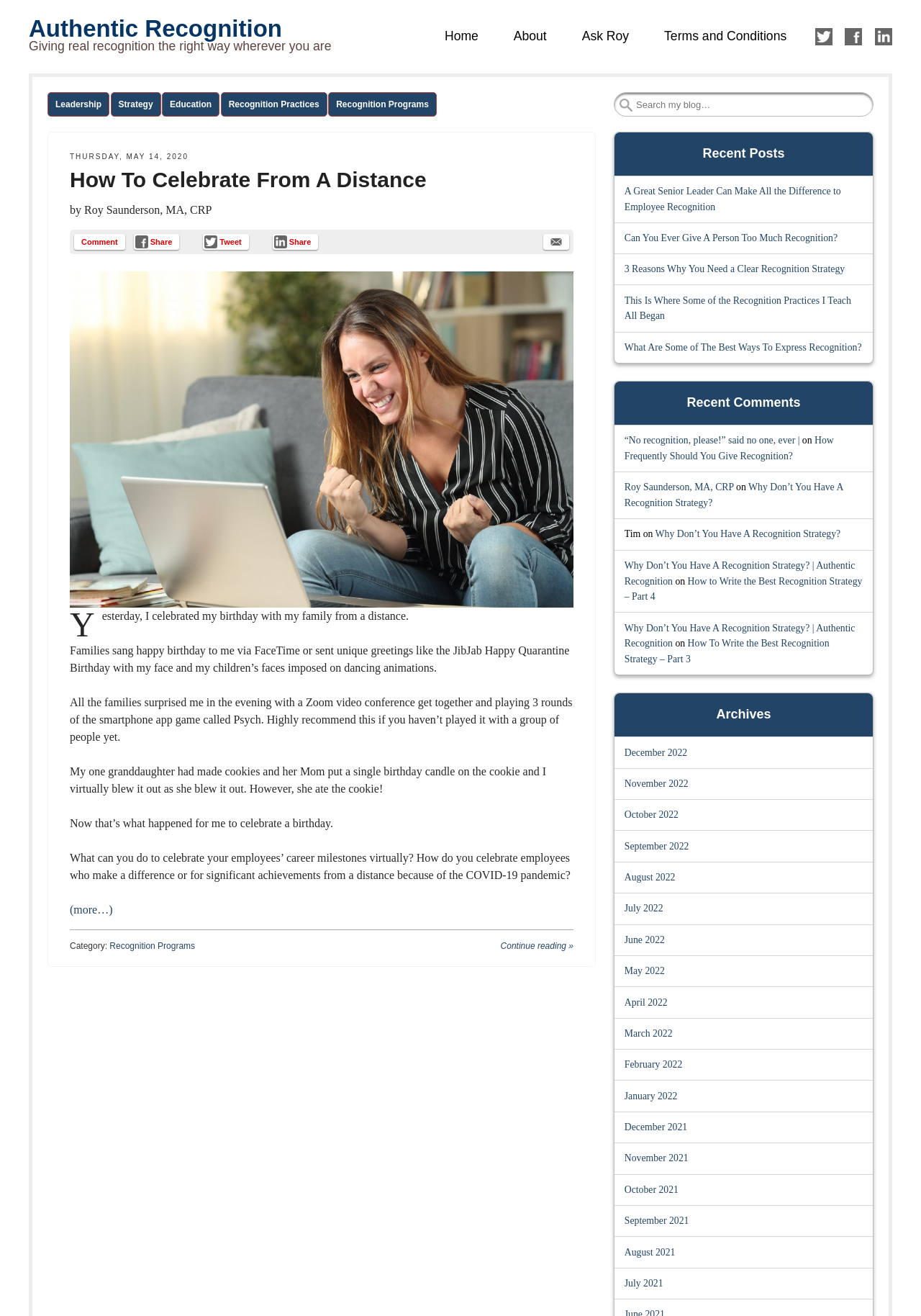Identify the bounding box coordinates necessary to click and complete the given instruction: "Search for something".

[0.666, 0.07, 0.948, 0.089]